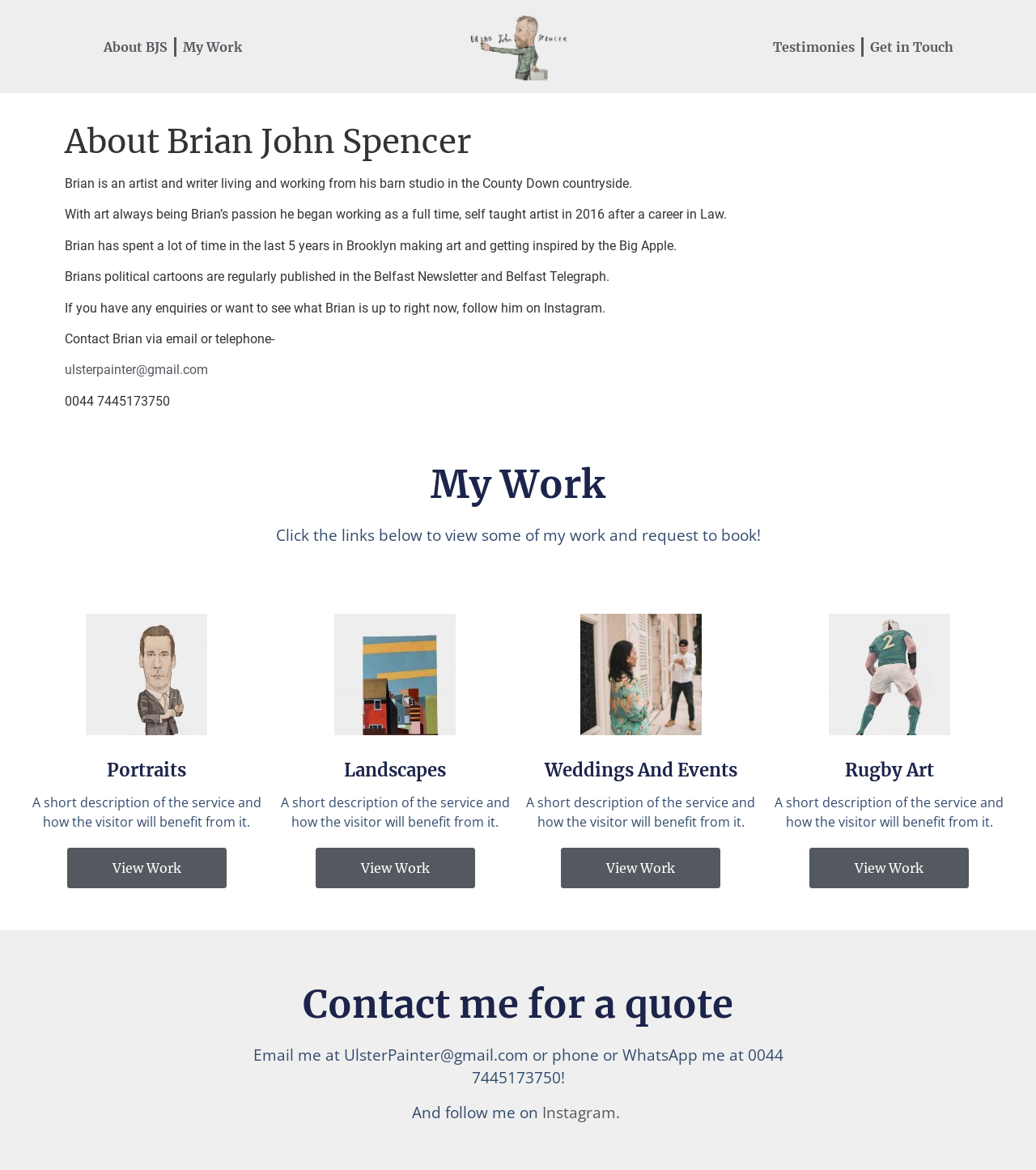Locate and provide the bounding box coordinates for the HTML element that matches this description: "Rugby Art".

[0.815, 0.648, 0.901, 0.668]